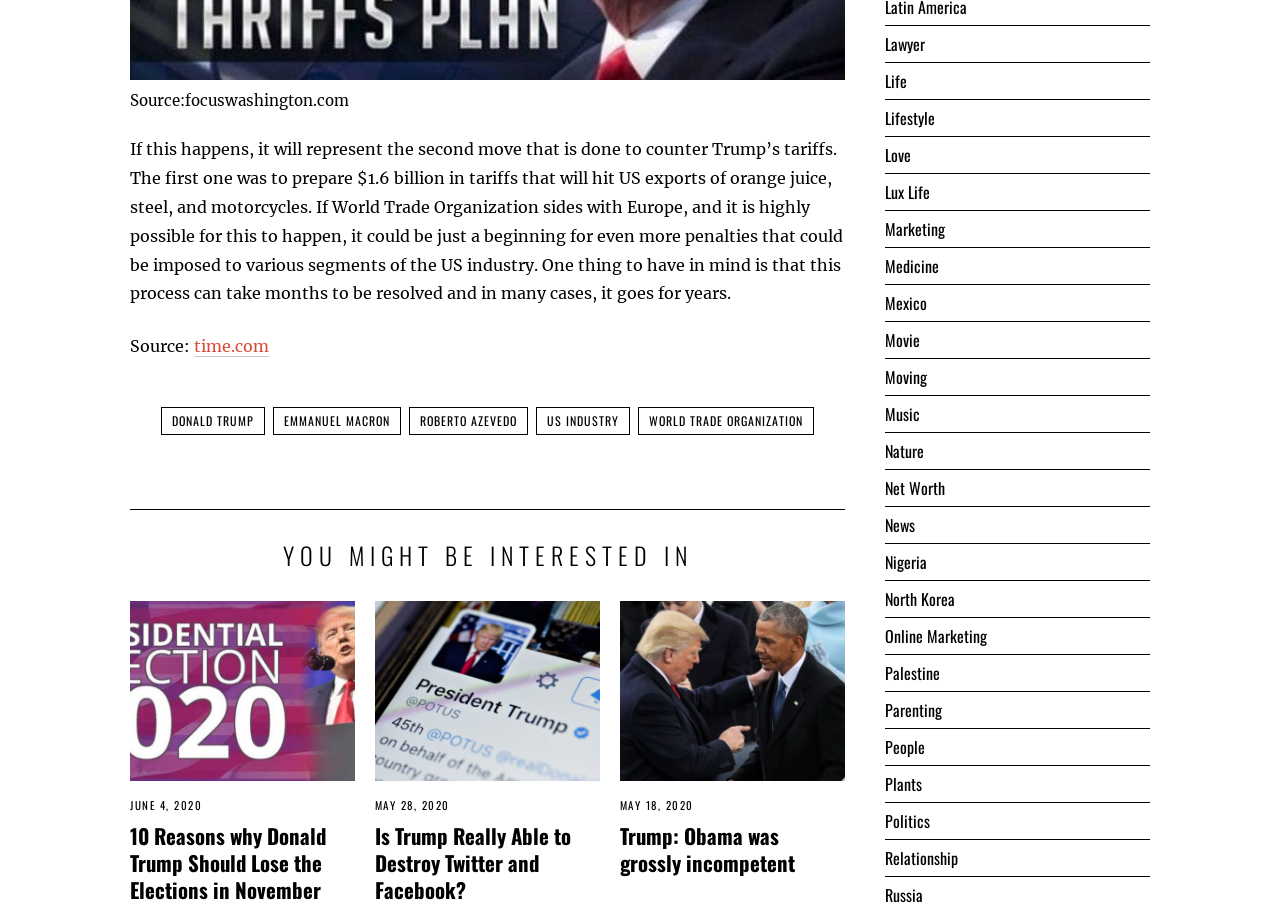Please find the bounding box coordinates of the section that needs to be clicked to achieve this instruction: "Explore the article about 10 Reasons why Donald Trump Should Lose the Elections in November".

[0.102, 0.903, 0.255, 0.997]